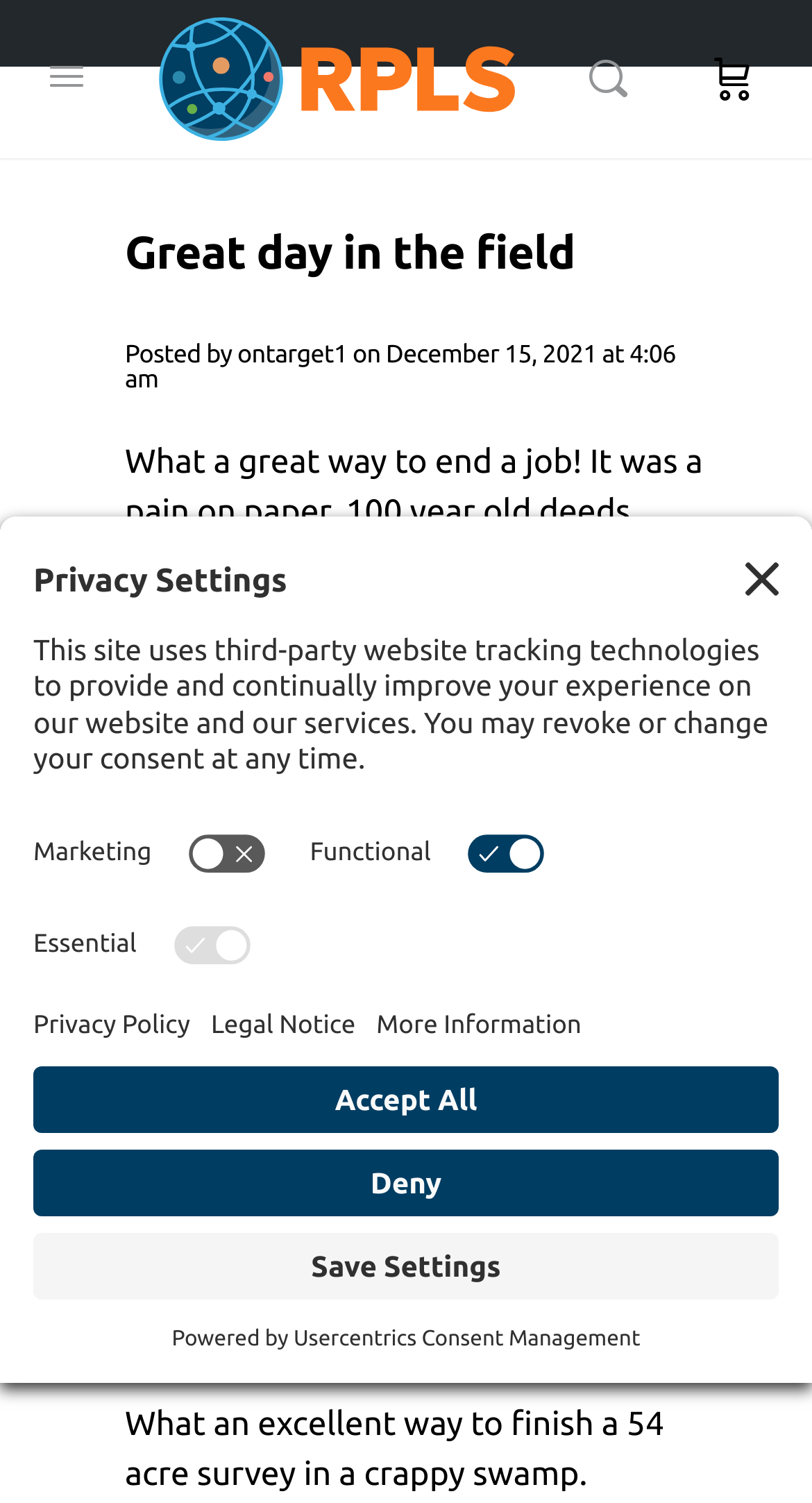Identify the bounding box coordinates for the UI element described as: "parent_node: Marketing".

[0.218, 0.551, 0.341, 0.584]